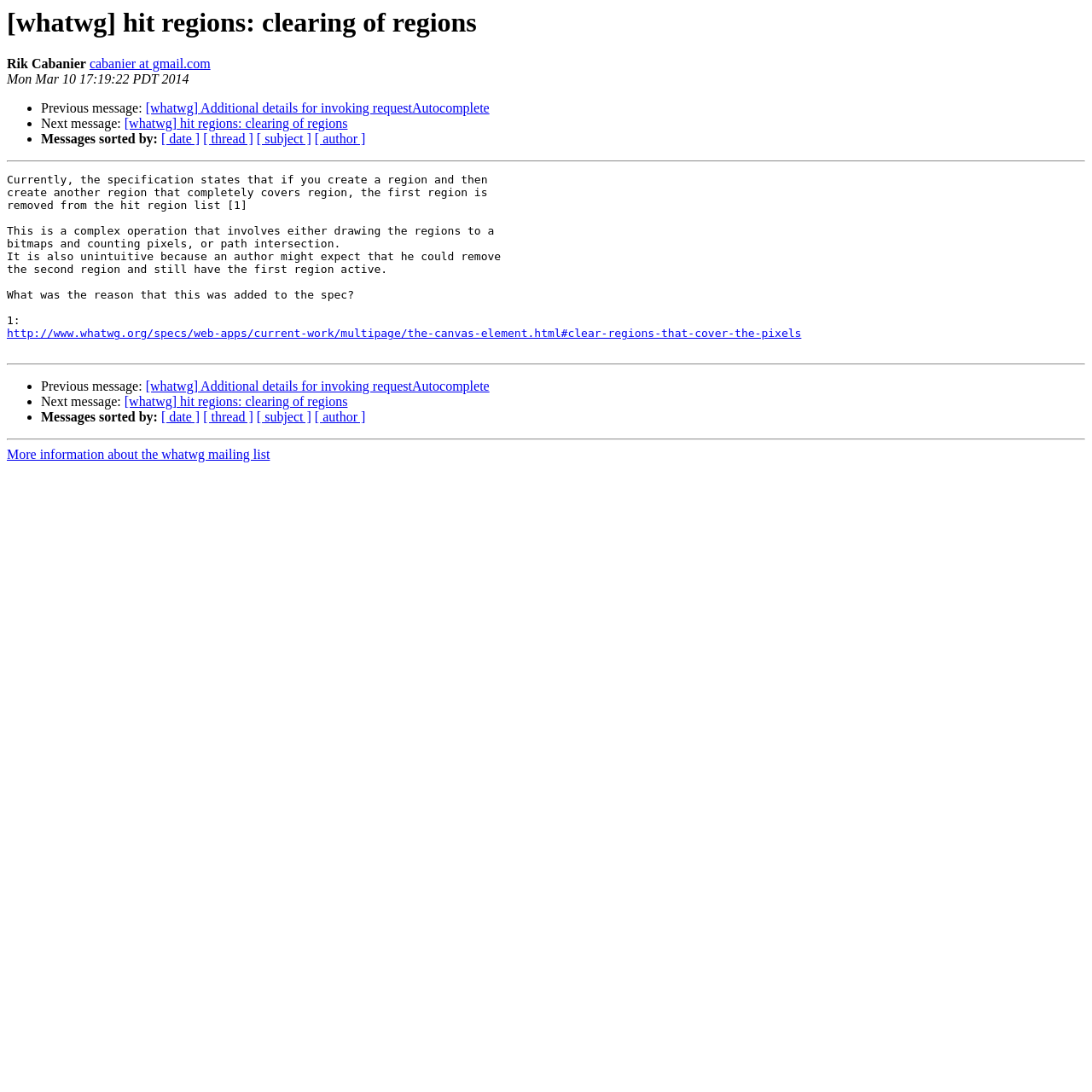Identify the bounding box of the HTML element described as: "http://www.whatwg.org/specs/web-apps/current-work/multipage/the-canvas-element.html#clear-regions-that-cover-the-pixels".

[0.006, 0.3, 0.734, 0.311]